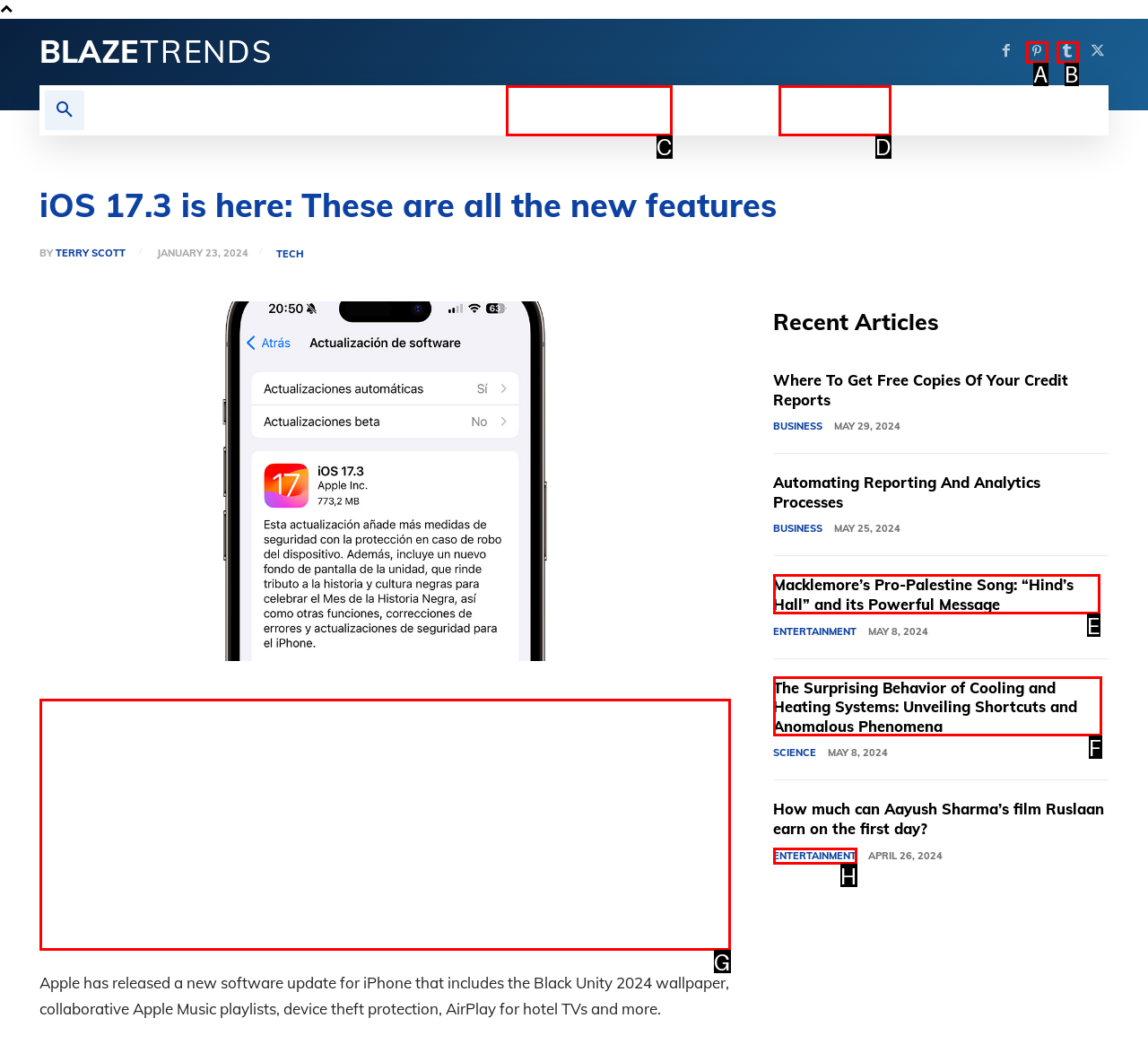Given the description: aria-label="Advertisement" name="aswift_1" title="Advertisement", select the HTML element that matches it best. Reply with the letter of the chosen option directly.

G